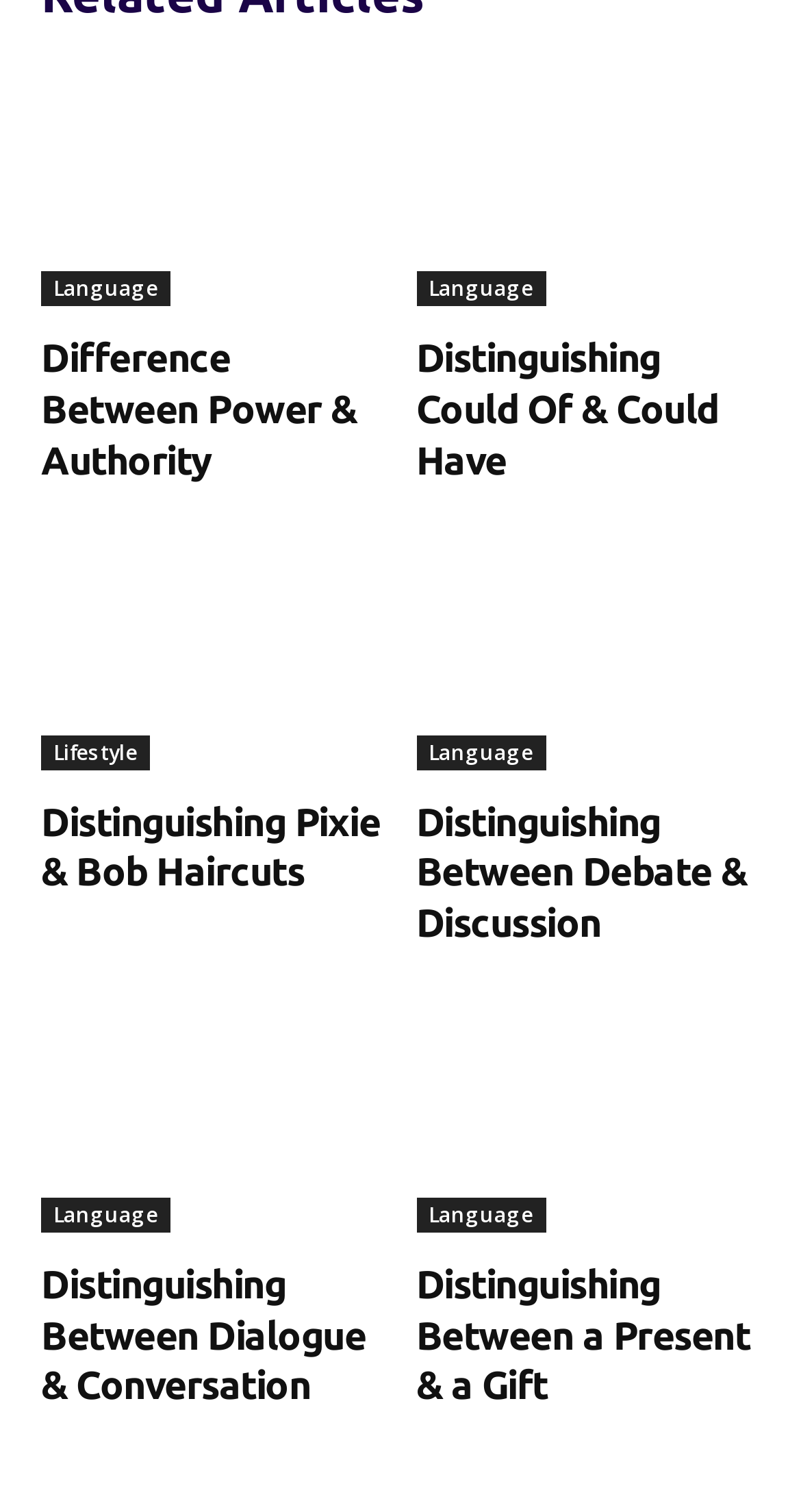Locate the bounding box coordinates of the clickable region necessary to complete the following instruction: "read the 'Distinguishing Could Of & Could Have' heading". Provide the coordinates in the format of four float numbers between 0 and 1, i.e., [left, top, right, bottom].

[0.519, 0.22, 0.949, 0.321]